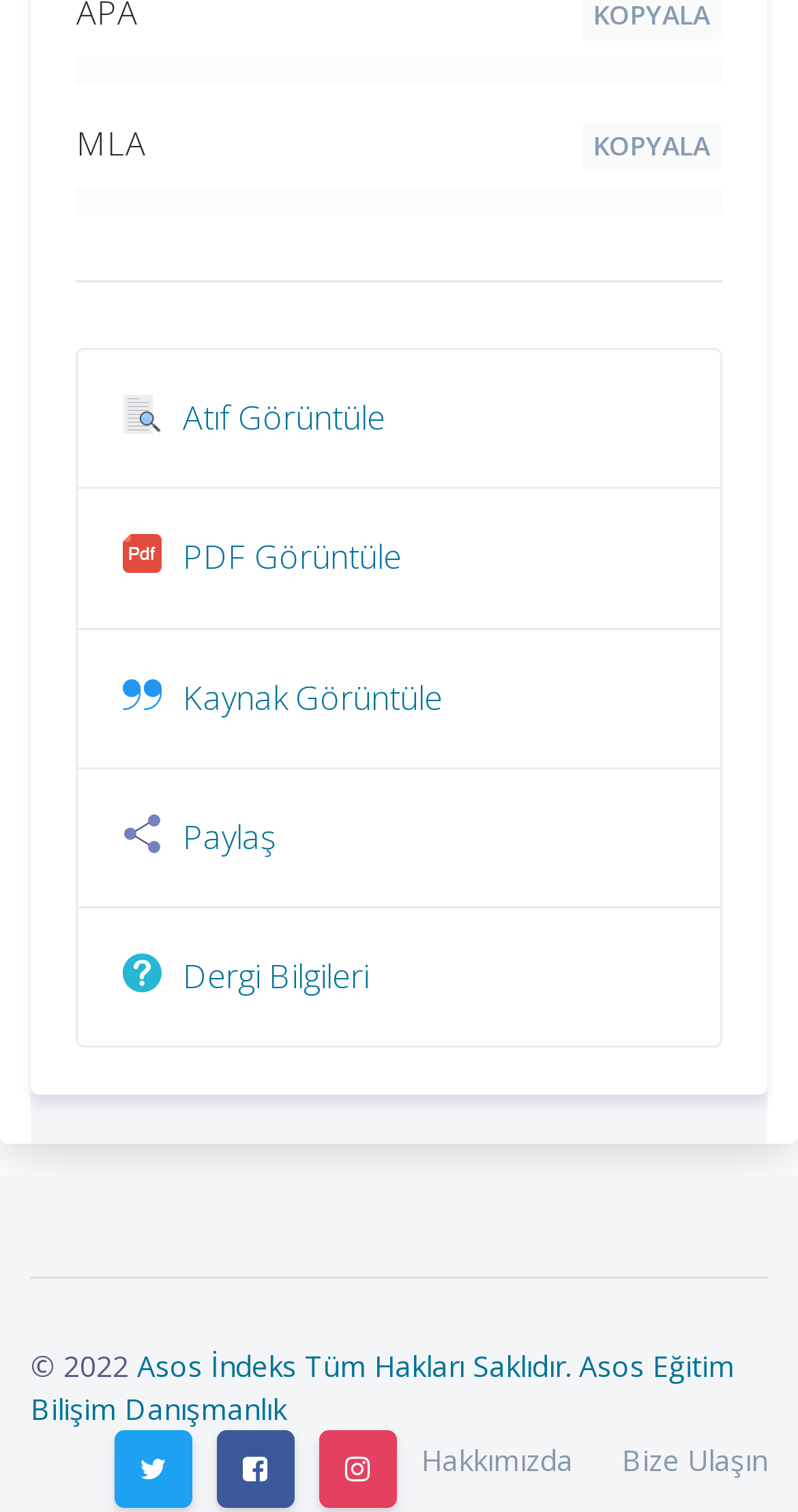What is the last link at the bottom?
Based on the image content, provide your answer in one word or a short phrase.

Bize Ulaşın